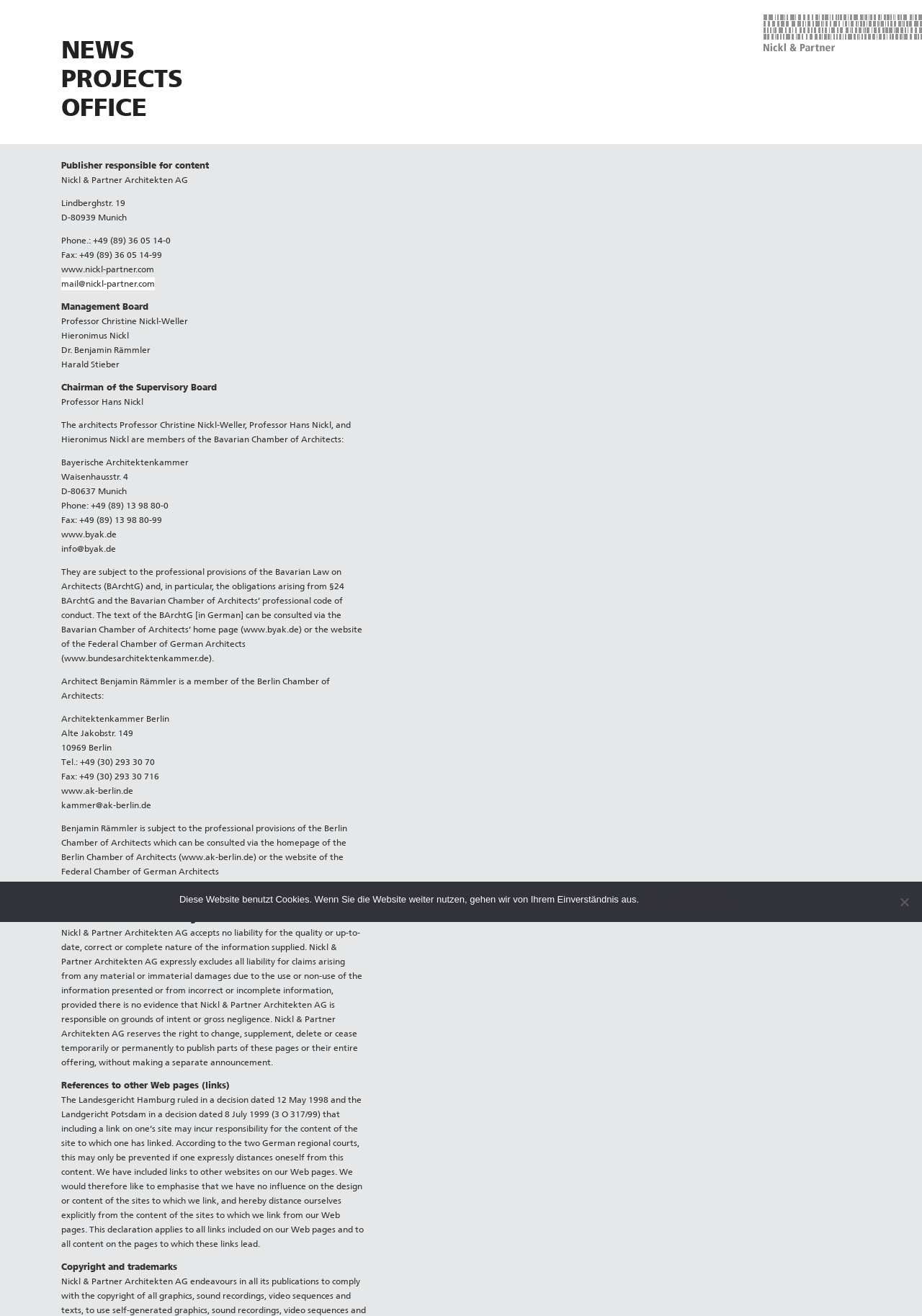What is the profession of Professor Christine Nickl-Weller?
Please respond to the question thoroughly and include all relevant details.

The profession of Professor Christine Nickl-Weller can be inferred from the text 'The architects Professor Christine Nickl-Weller, Professor Hans Nickl, and Hieronimus Nickl are members of the Bavarian Chamber of Architects:', which indicates that she is an architect.